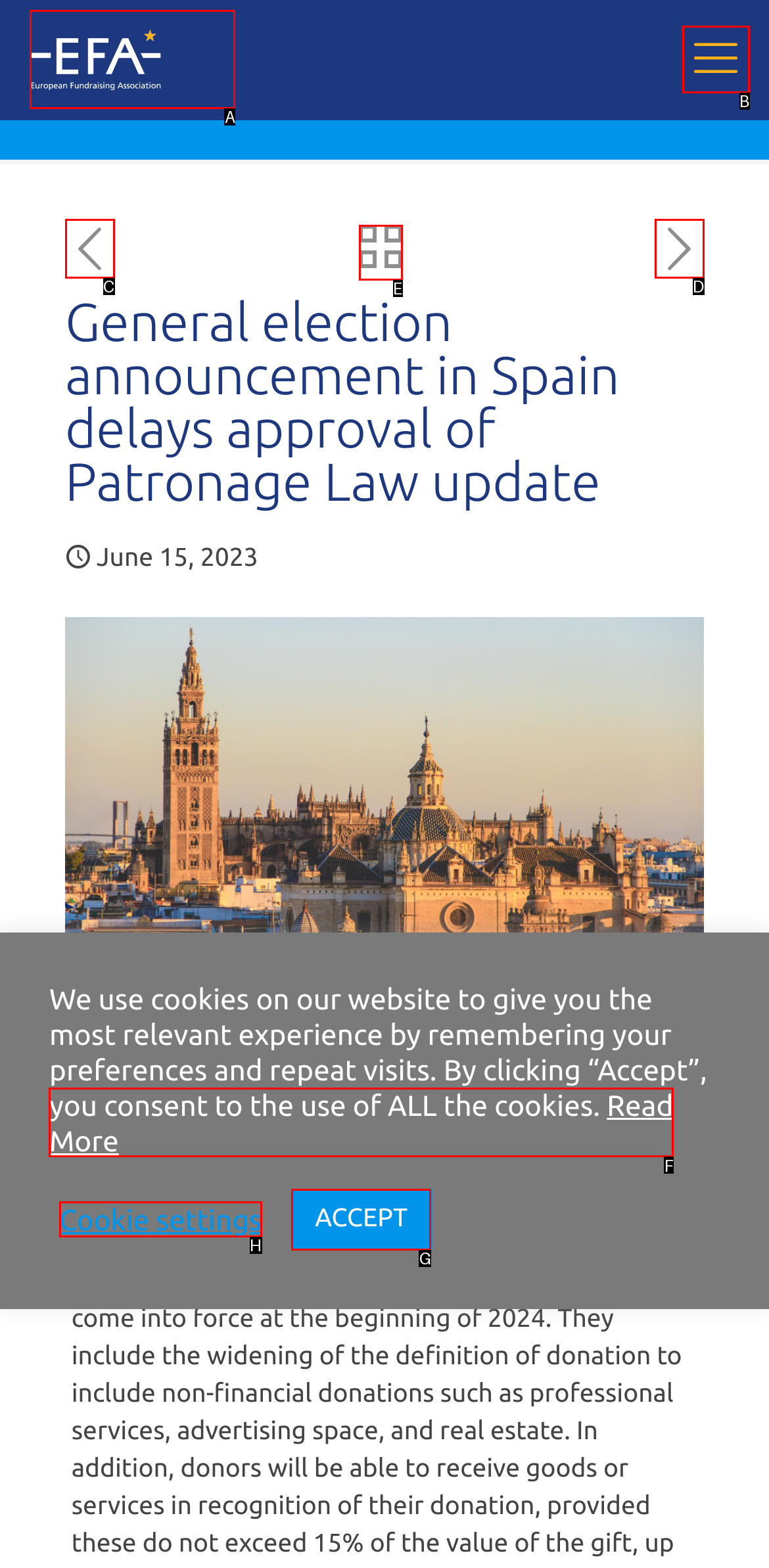For the task "read more about the article", which option's letter should you click? Answer with the letter only.

F